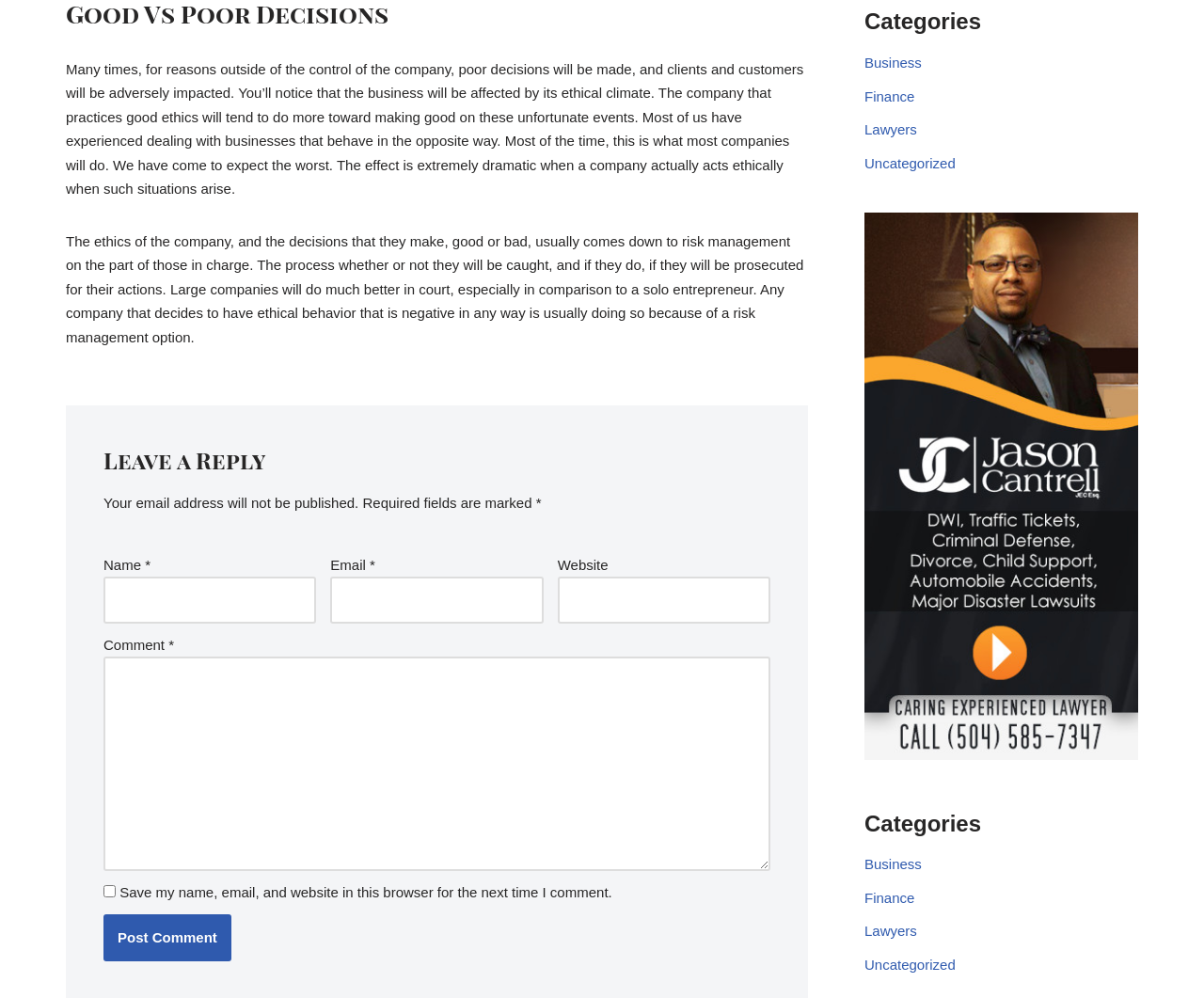Give a succinct answer to this question in a single word or phrase: 
How many categories are listed on the webpage?

Four